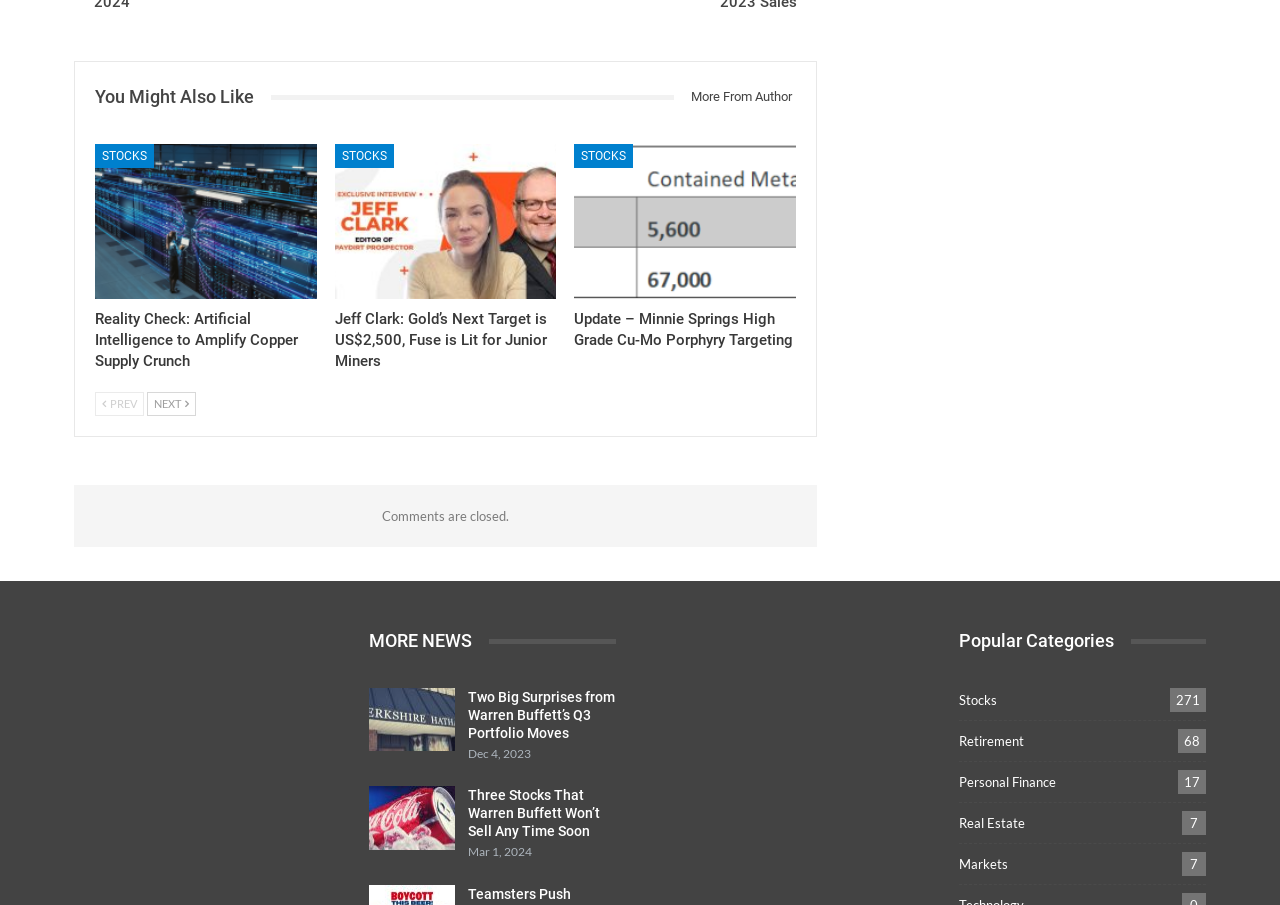What is the purpose of the links 'PREV' and 'NEXT'?
Respond to the question with a single word or phrase according to the image.

Navigation